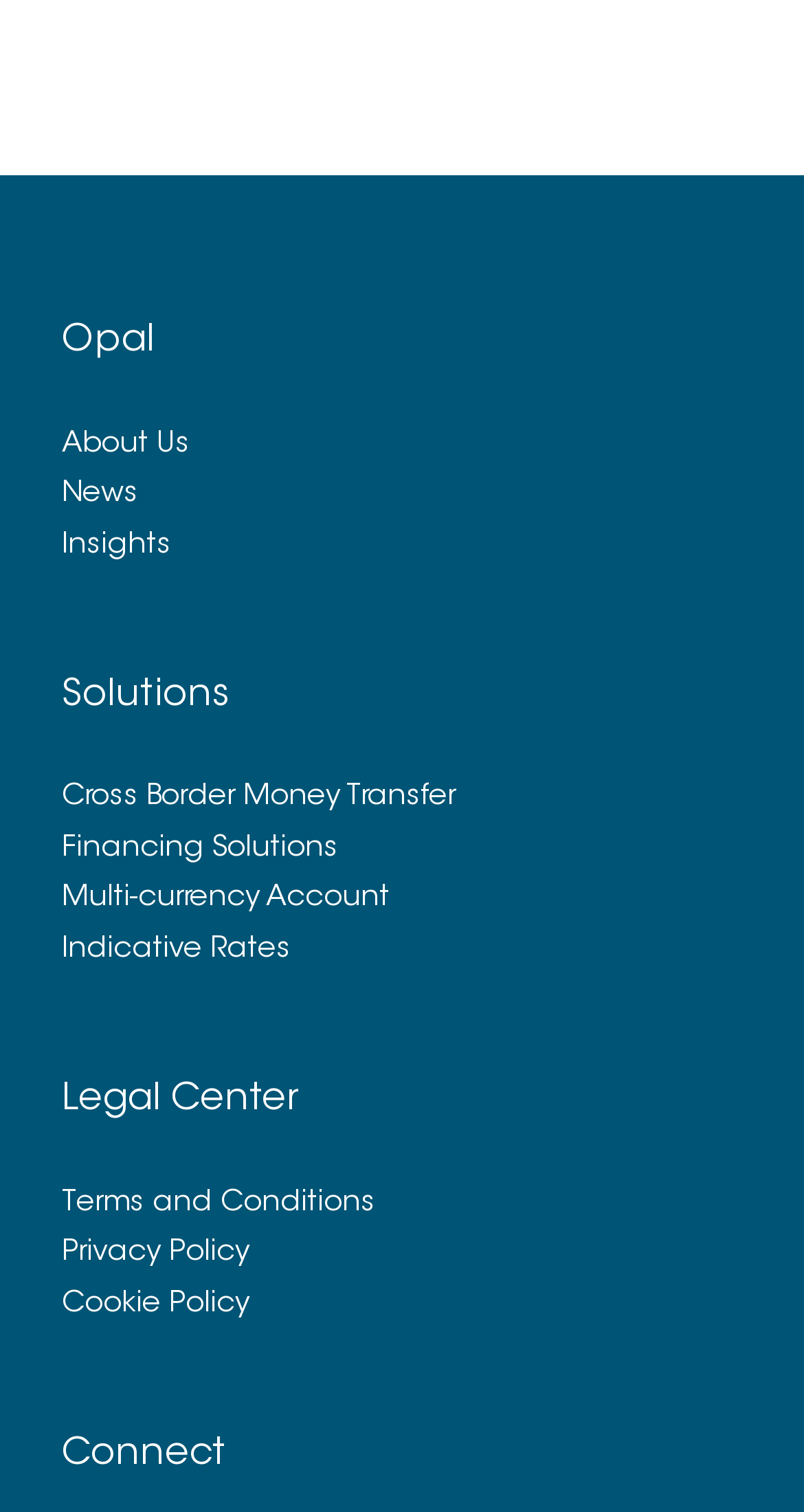Find the bounding box coordinates of the element you need to click on to perform this action: 'read terms and conditions'. The coordinates should be represented by four float values between 0 and 1, in the format [left, top, right, bottom].

[0.077, 0.787, 0.467, 0.806]